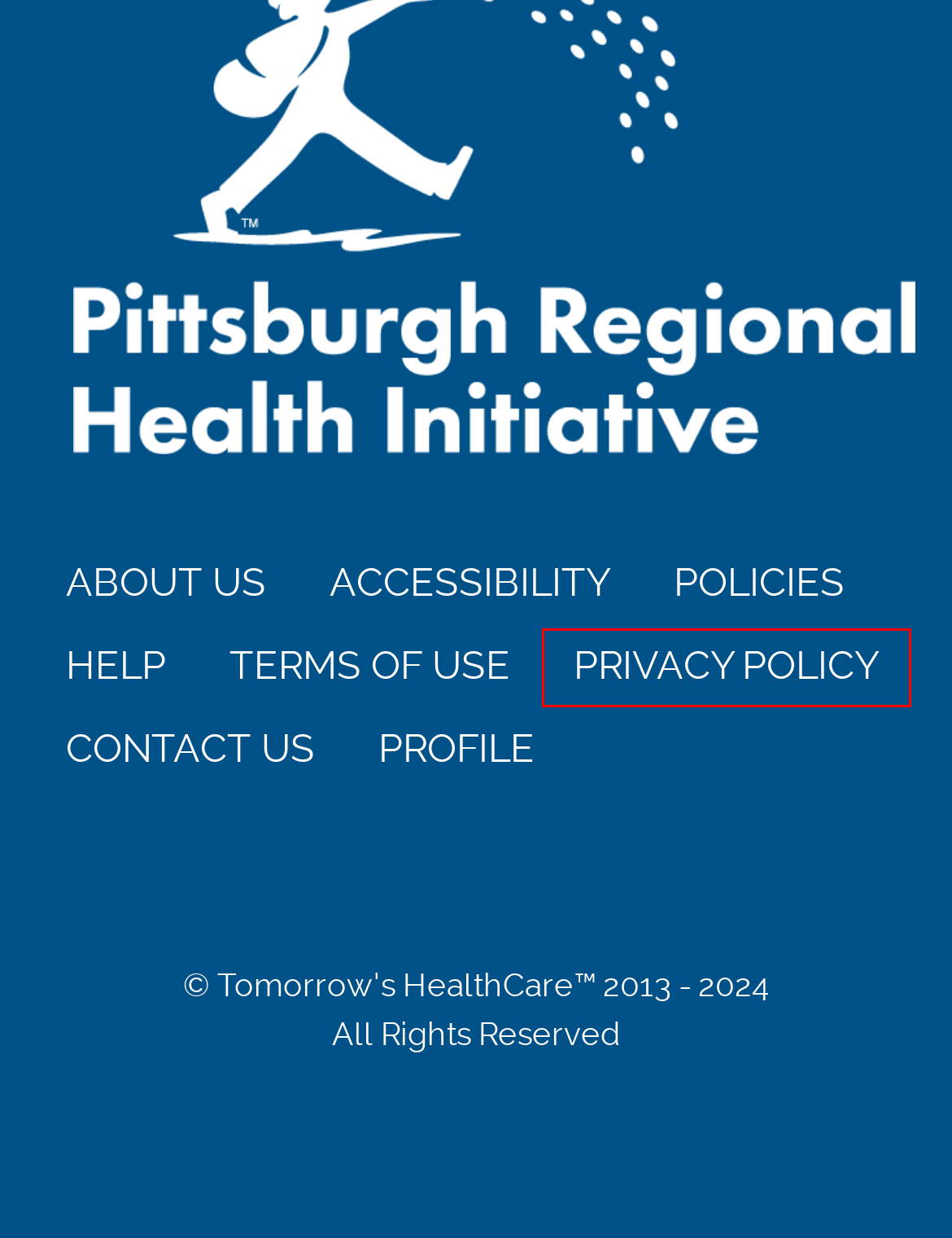Look at the screenshot of the webpage and find the element within the red bounding box. Choose the webpage description that best fits the new webpage that will appear after clicking the element. Here are the candidates:
A. Tomorrow's HealthCare - MyLogin
B. Tomorrow's HealthCare - THC USER GUIDE
C. Tomorrow's HealthCare - PRIVACY POLICY
D. Tomorrow's HealthCare - ACCESSIBILITY
E. Contact Us
F. Tomorrow's HealthCare - TERMS OF USE
G. Tomorrow's HealthCare - POLICIES
H. Tomorrow's HealthCare - ABOUT US

C